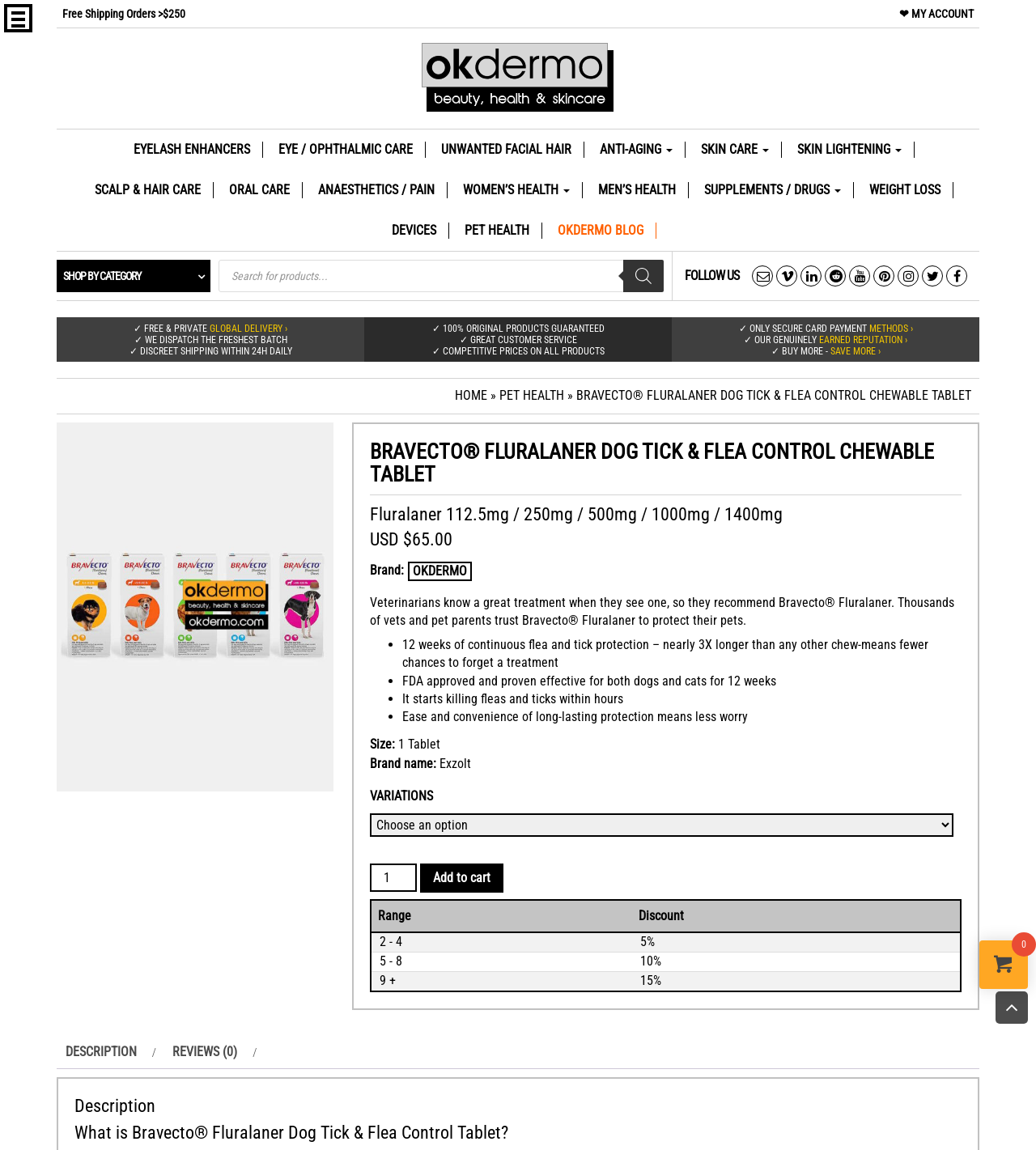Please find the main title text of this webpage.

BRAVECTO® FLURALANER DOG TICK & FLEA CONTROL CHEWABLE TABLET